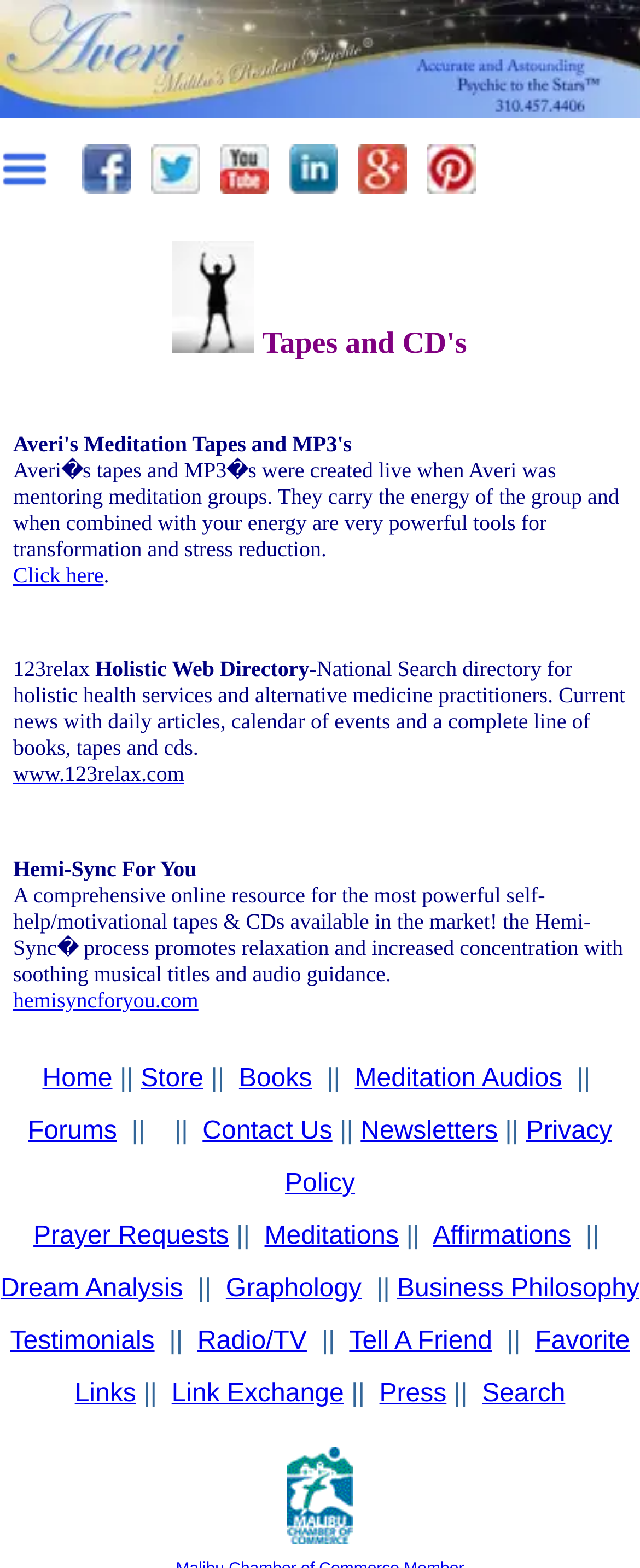Describe every aspect of the webpage comprehensively.

This webpage is about Psychic Averi Torres, a world-famous Malibu mystic who believes that thoughts are an energy that can manifest and create what one is focused on. The page has a navigation section at the top with links to various social media platforms, including Facebook, Twitter, YouTube, LinkedIn, Google Plus, and Pinterest.

Below the navigation section, there is a table with a single row and cell that contains a description of Averi's meditation tapes and MP3s, which were created live during meditation groups and are powerful tools for transformation and stress reduction. The table cell also contains links to two external websites: 123relax, a holistic web directory, and Hemi-Sync For You, a comprehensive online resource for self-help and motivational tapes and CDs.

The main content of the page is divided into two sections. The first section has a series of links to various pages on the website, including Home, Store, Books, Meditation Audios, Forums, Contact Us, Newsletters, and more. These links are arranged horizontally and separated by vertical lines.

The second section, located below the first section, has more links to pages on the website, including Prayer Requests, Meditations, Affirmations, Dream Analysis, Graphology, Business Philosophy, Testimonials, Radio/TV, Tell A Friend, Favorite Links, Link Exchange, Press, and Search. These links are also arranged horizontally and separated by vertical lines.

At the bottom of the page, there is a link to the Malibu Chamber of Commerce, accompanied by an image.